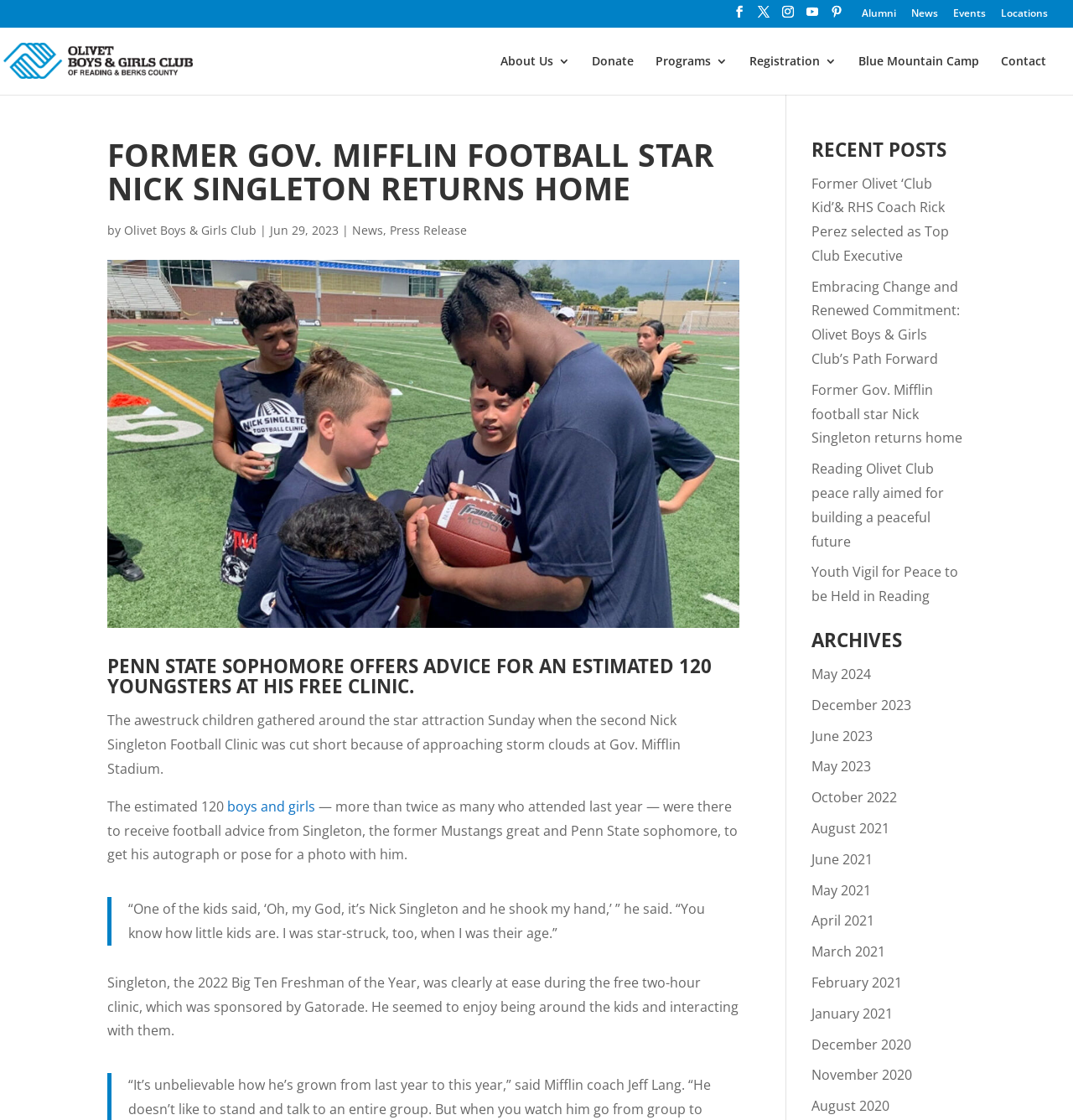Kindly determine the bounding box coordinates for the area that needs to be clicked to execute this instruction: "View recent posts".

[0.756, 0.128, 0.9, 0.153]